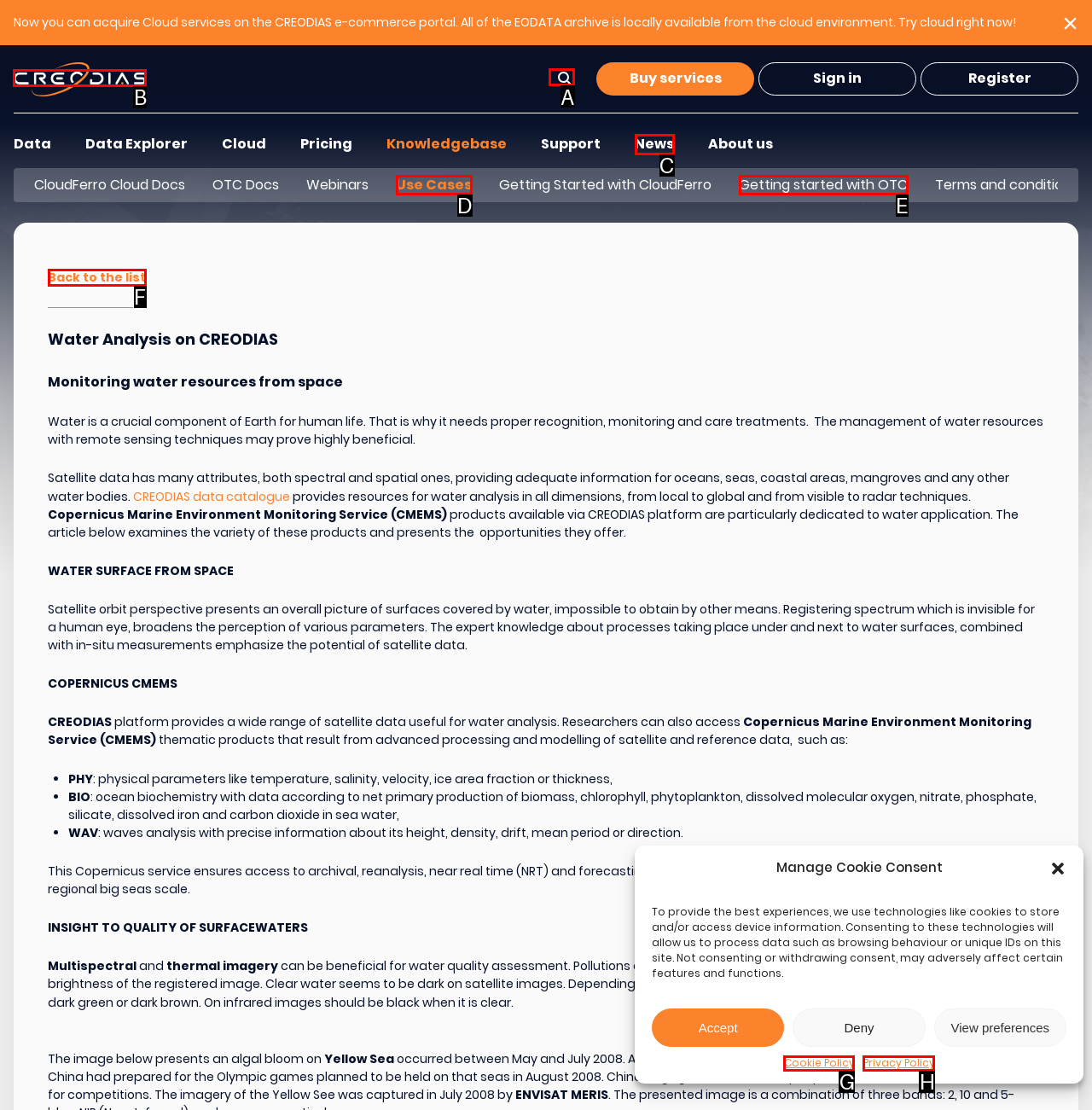Given the task: Click on the Creodias logo, point out the letter of the appropriate UI element from the marked options in the screenshot.

B